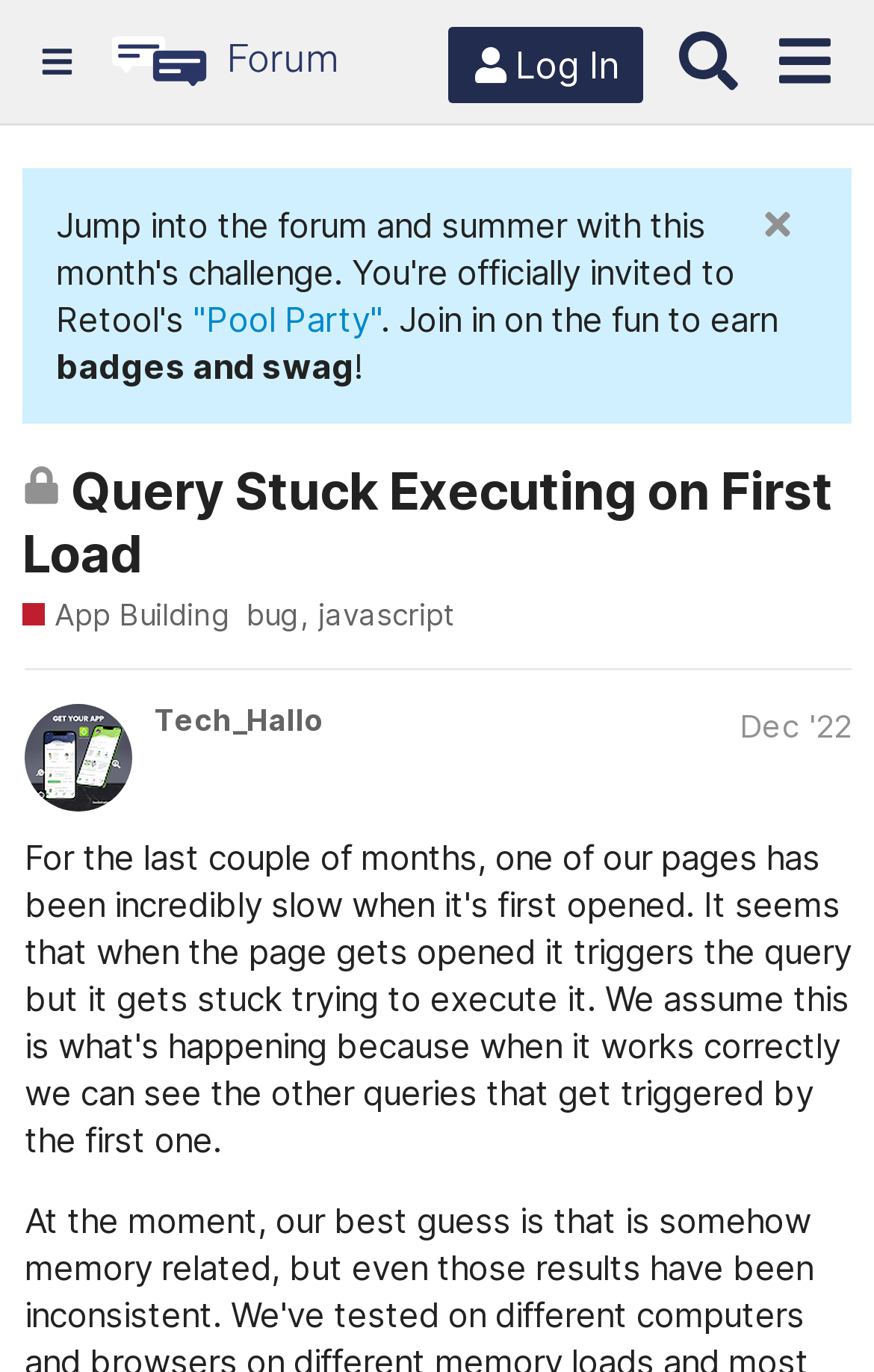Locate the coordinates of the bounding box for the clickable region that fulfills this instruction: "View the topic 'Query Stuck Executing on First Load'".

[0.026, 0.335, 0.953, 0.426]